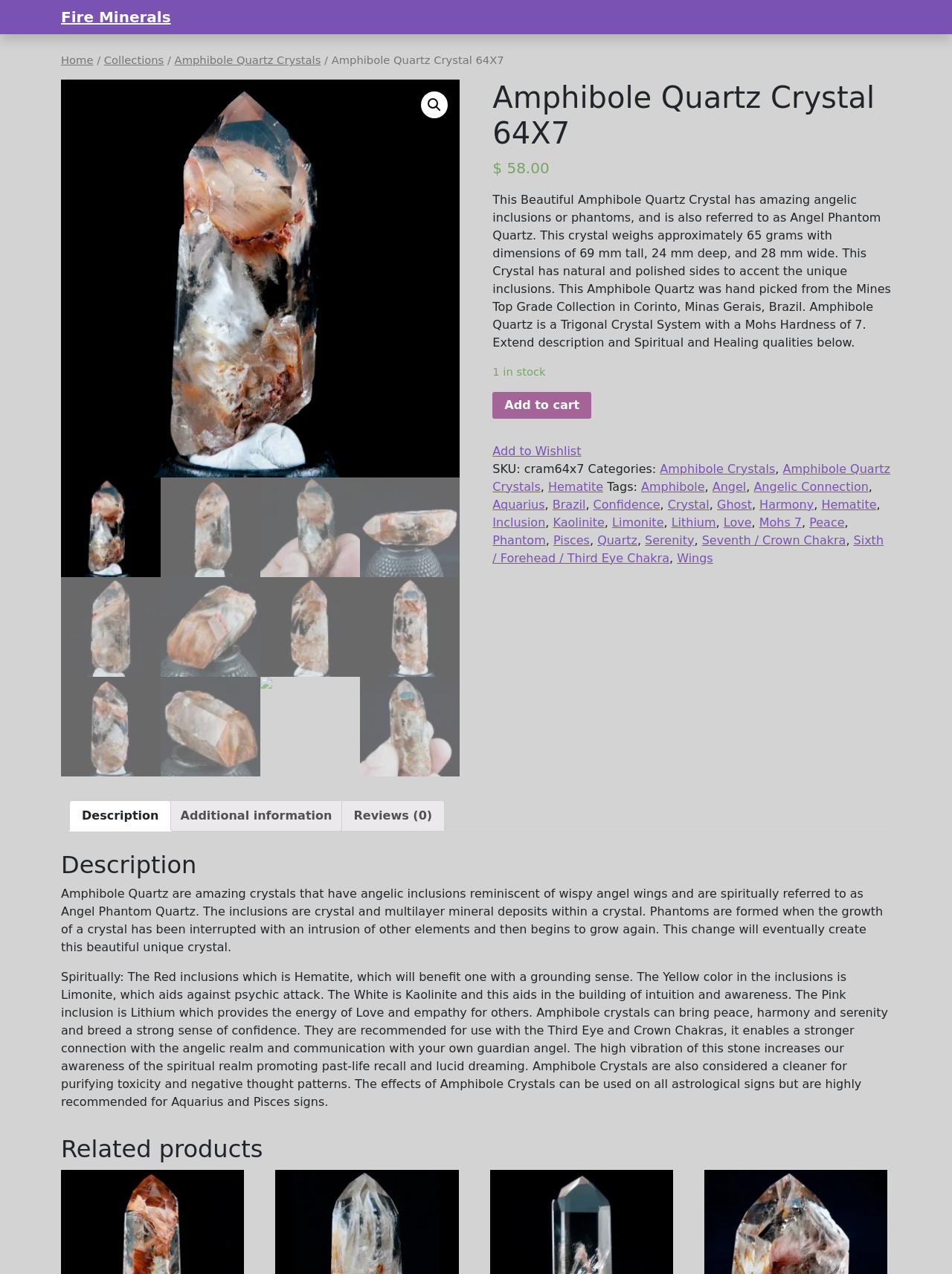Using the details from the image, please elaborate on the following question: How many items are in stock?

I found the answer in the text '1 in stock' which is located below the 'Add to cart' button.